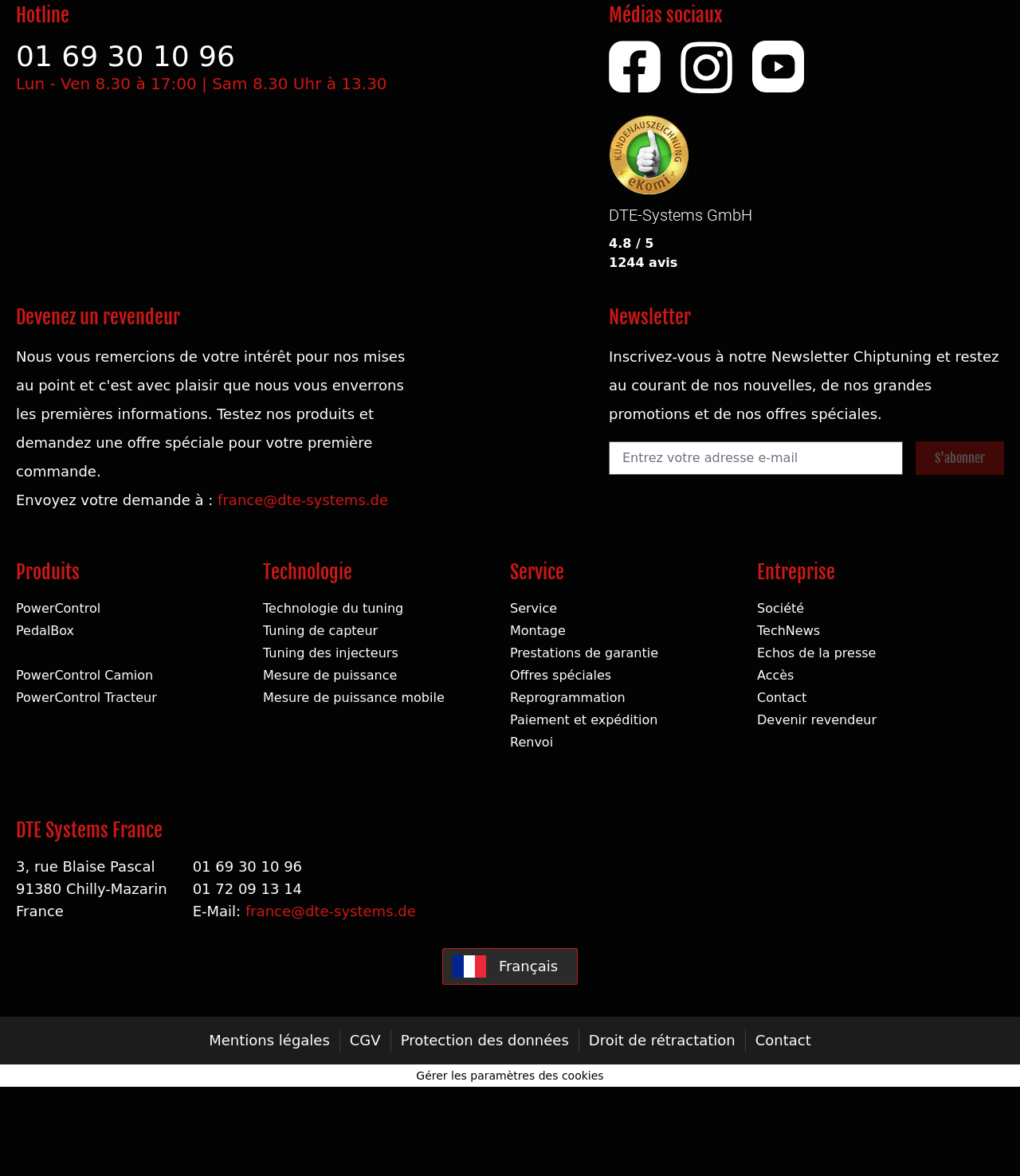Please locate the bounding box coordinates for the element that should be clicked to achieve the following instruction: "Contact the company". Ensure the coordinates are given as four float numbers between 0 and 1, i.e., [left, top, right, bottom].

[0.241, 0.767, 0.408, 0.782]